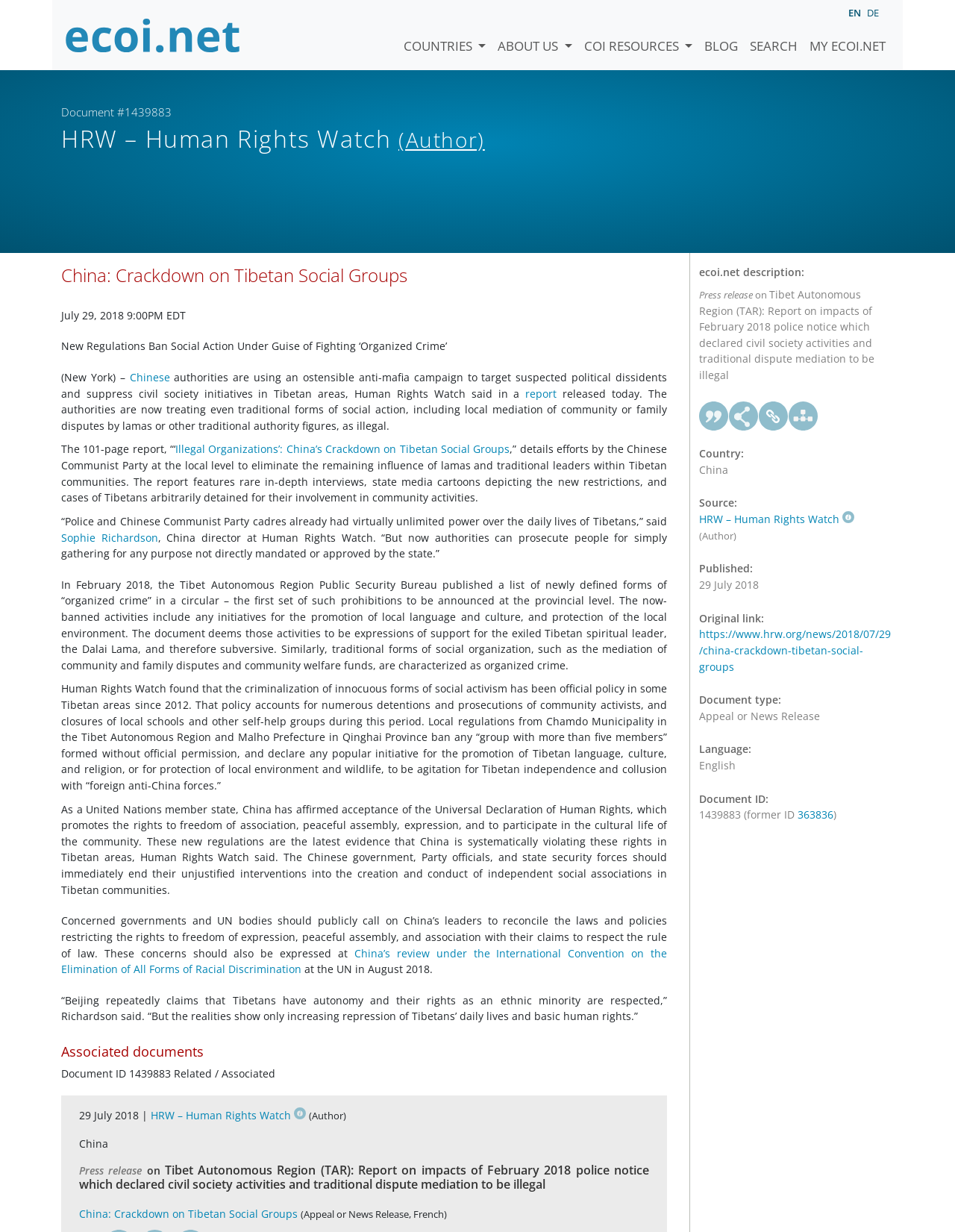Provide a thorough description of the webpage's content and layout.

This webpage is about a press release from Human Rights Watch (HRW) regarding a report on the impacts of a February 2018 police notice in the Tibet Autonomous Region (TAR) that declared civil society activities and traditional dispute mediation to be illegal. 

At the top of the page, there is a navigation menu with links to "COUNTRIES", "ABOUT US", "COI RESOURCES", "BLOG", "SEARCH", and "MY ECOI.NET". There is also a language selection dropdown menu with options for English, German, and other languages.

Below the navigation menu, the title of the press release is displayed, "China: Crackdown on Tibetan Social Groups", along with the author, "HRW – Human Rights Watch", and the document ID, "1439883". 

The main content of the page is divided into several sections. The first section provides an overview of the report, stating that the Chinese authorities are using an anti-mafia campaign to target suspected political dissidents and suppress civil society initiatives in Tibetan areas. 

The following sections provide more details about the report, including the criminalization of innocuous forms of social activism, the detentions and prosecutions of community activists, and the closures of local schools and self-help groups. 

There are also quotes from Sophie Richardson, China director at Human Rights Watch, criticizing the Chinese government's actions and calling for the respect of human rights in Tibetan areas. 

At the bottom of the page, there is a section titled "Associated documents" with links to related documents and a description list providing more information about the press release, including the country, source, publication date, and document type.